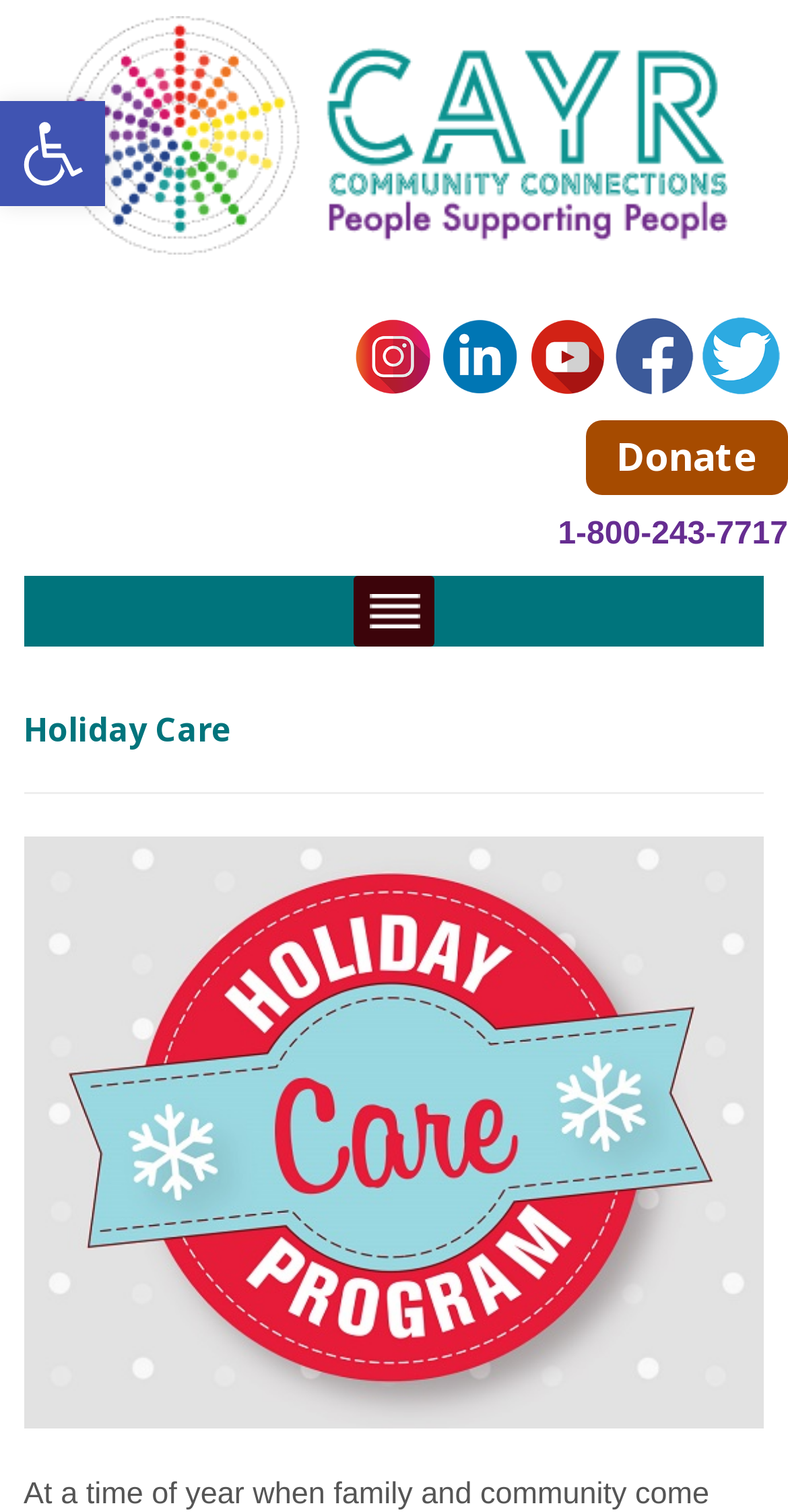Determine the bounding box coordinates of the clickable element to achieve the following action: 'Open accessibility tools'. Provide the coordinates as four float values between 0 and 1, formatted as [left, top, right, bottom].

[0.0, 0.067, 0.133, 0.136]